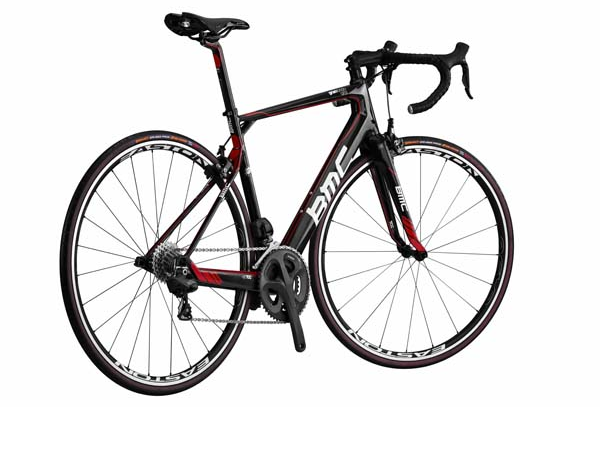In which event has the BMC Gran Fondo GF01 participated?
Please provide a single word or phrase based on the screenshot.

Paris-Roubaix